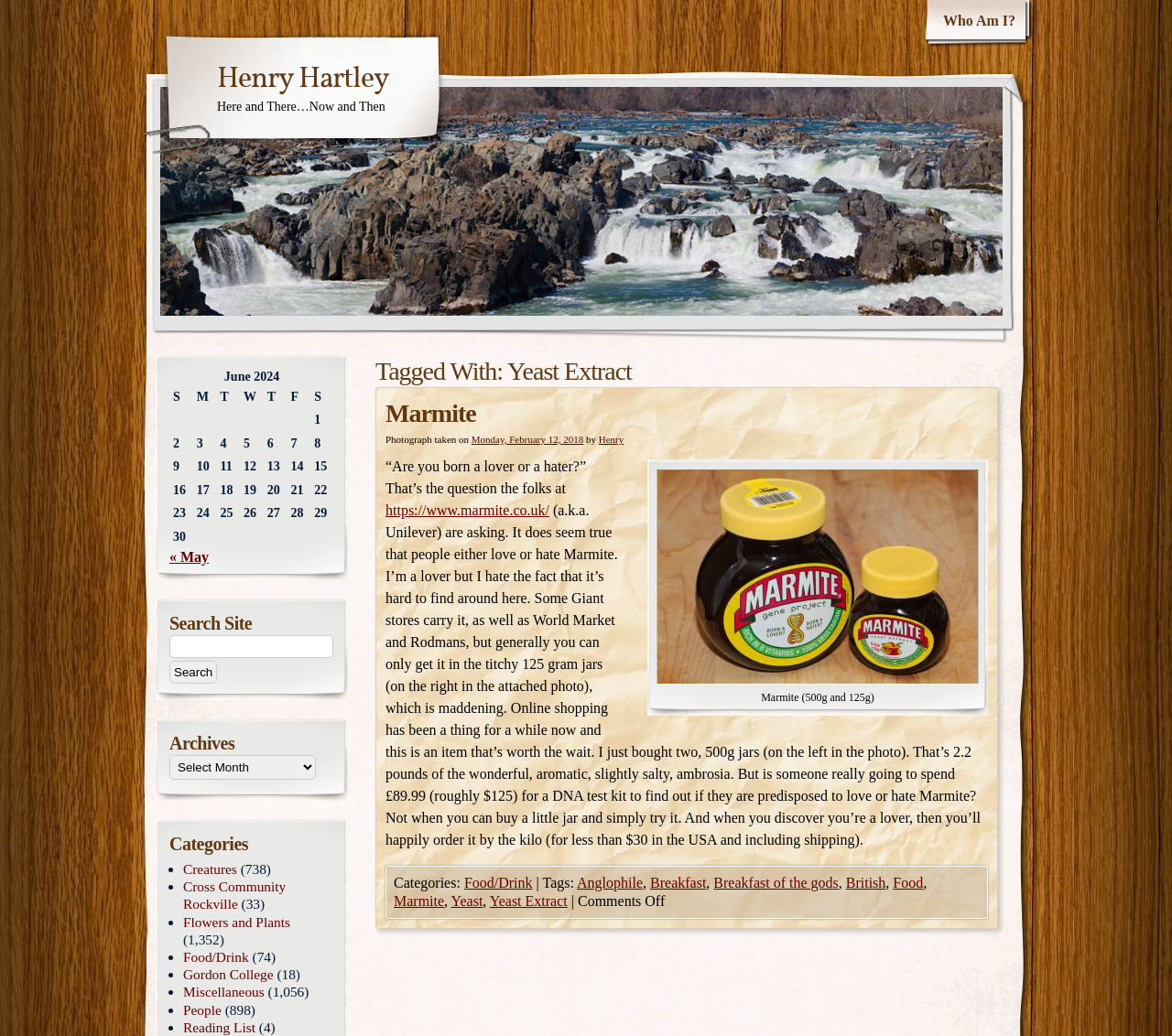Specify the bounding box coordinates (top-left x, top-left y, bottom-right x, bottom-right y) of the UI element in the screenshot that matches this description: June 19, 2023June 22, 2023

None